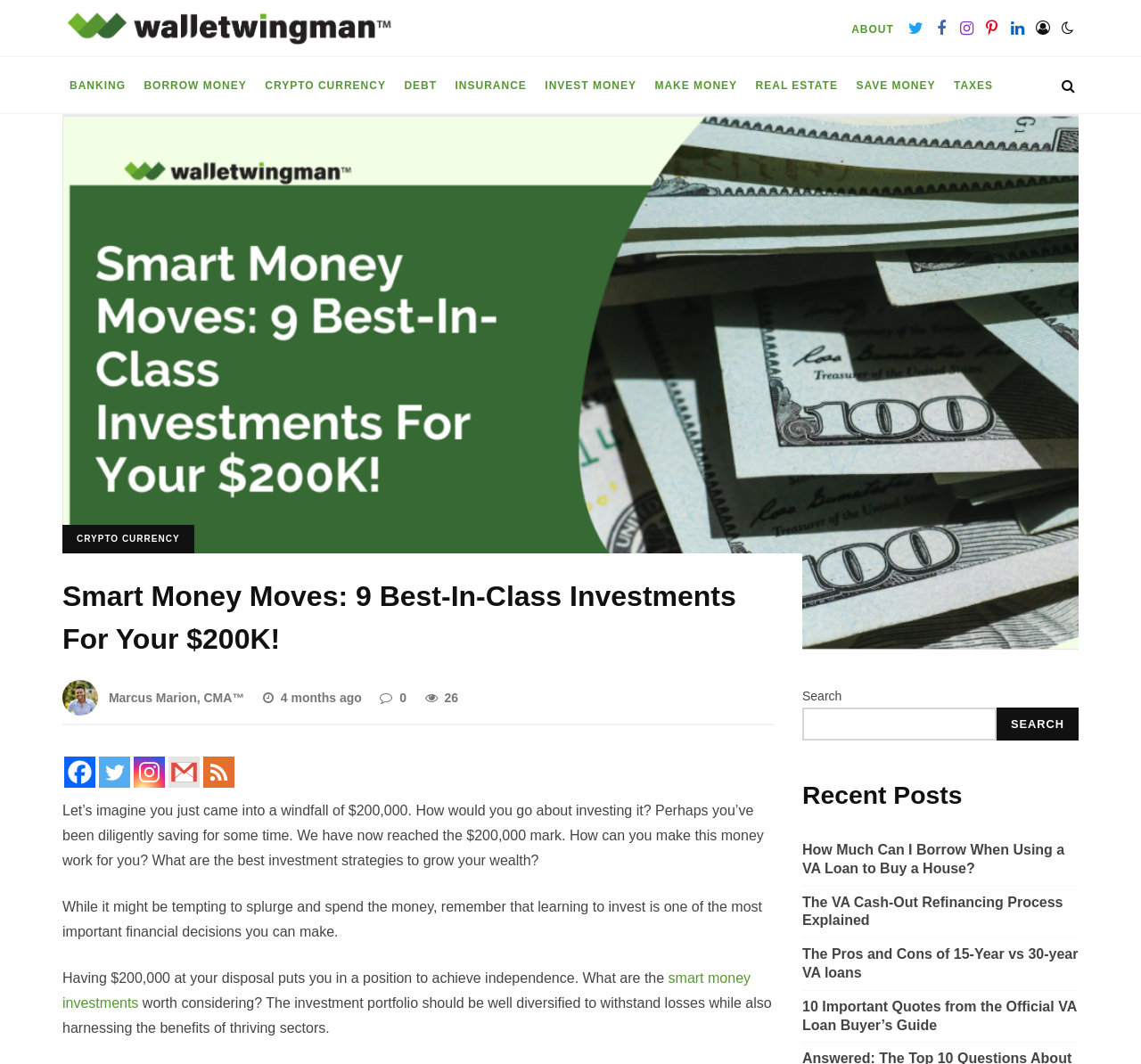Identify the bounding box coordinates of the area you need to click to perform the following instruction: "Click on the 'INVEST MONEY' link".

[0.471, 0.054, 0.564, 0.107]